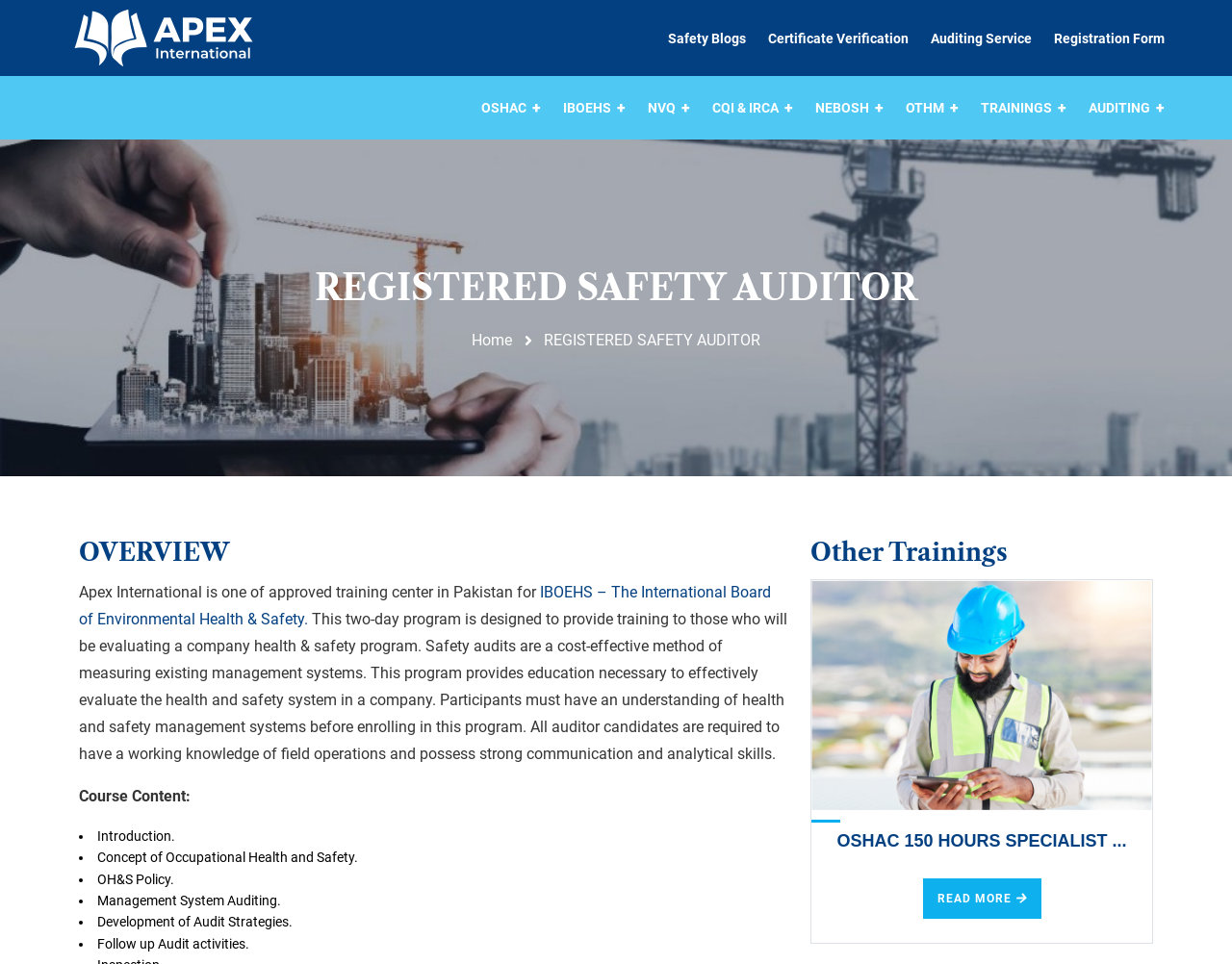Answer the question in one word or a short phrase:
What is OSHAC?

Occupational Safety and Health